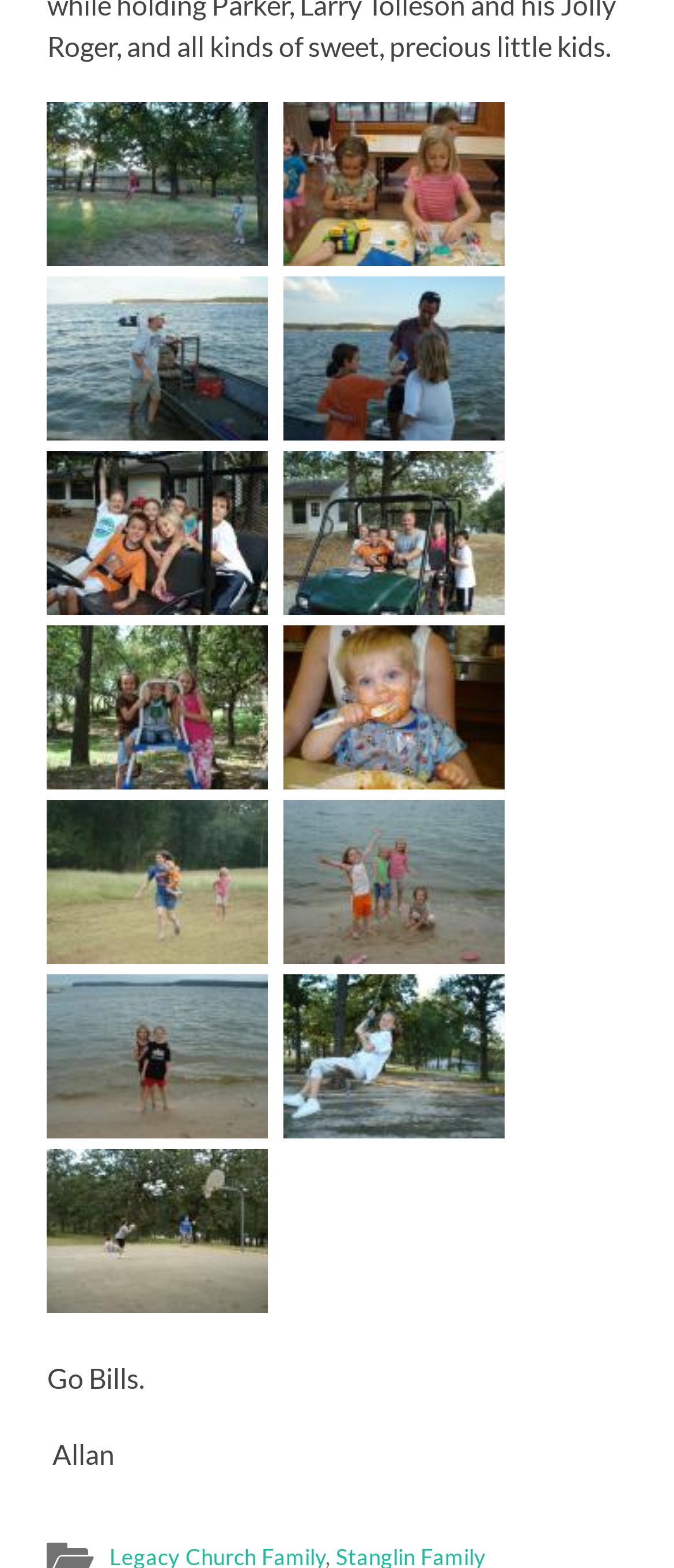Pinpoint the bounding box coordinates of the clickable area necessary to execute the following instruction: "check WhitneyShooting". The coordinates should be given as four float numbers between 0 and 1, namely [left, top, right, bottom].

[0.07, 0.82, 0.398, 0.841]